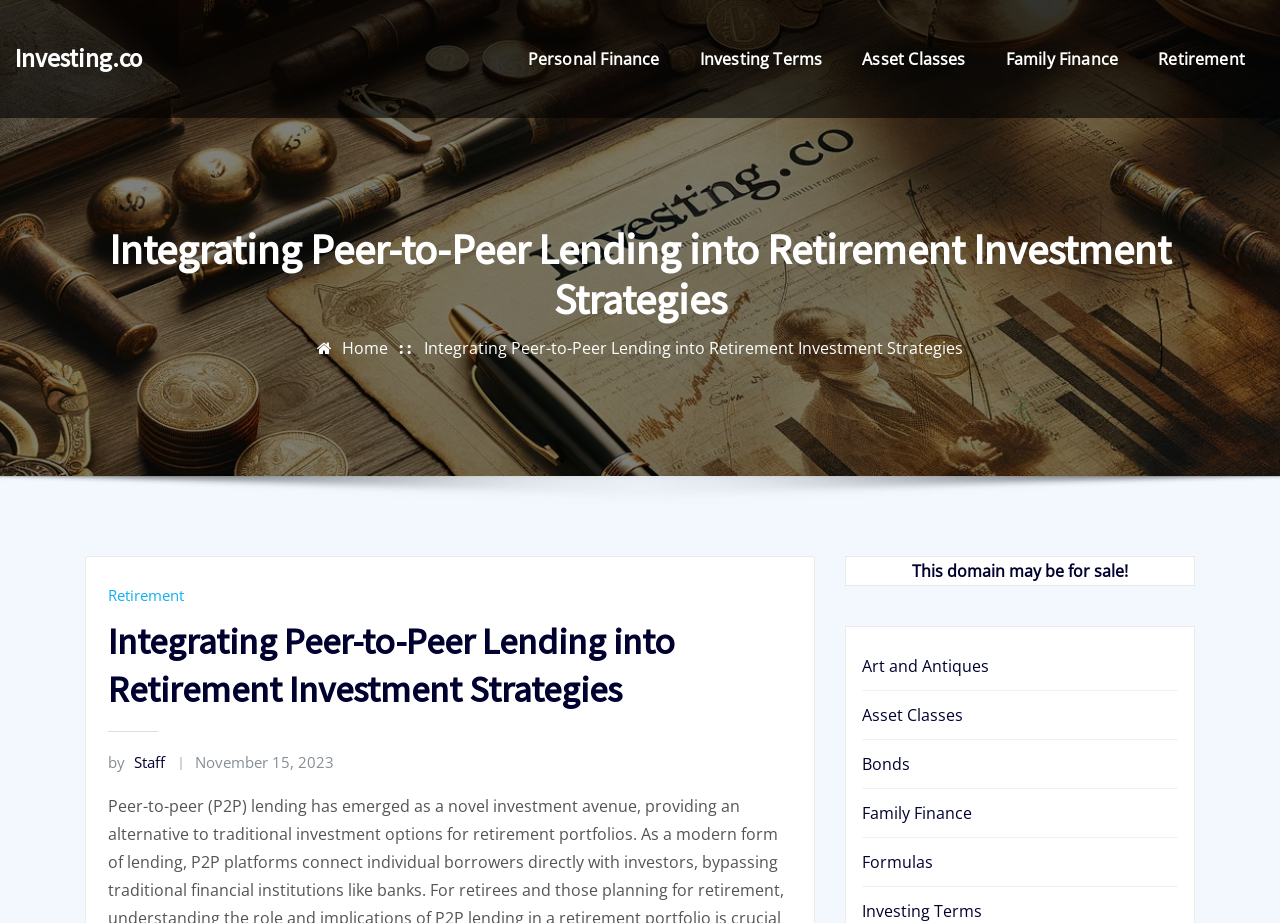Kindly determine the bounding box coordinates for the area that needs to be clicked to execute this instruction: "Check Family Finance".

[0.673, 0.869, 0.759, 0.893]